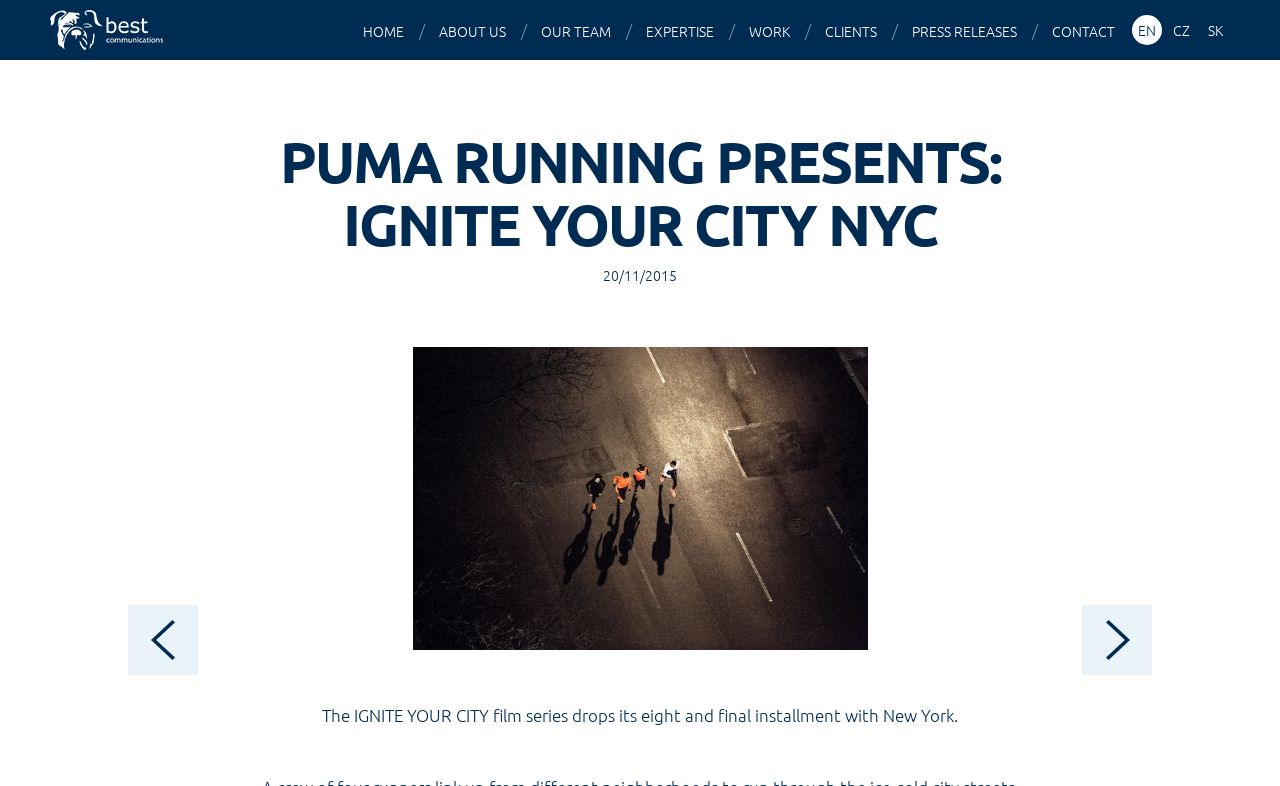Give a one-word or short phrase answer to the question: 
What is the date mentioned in the article?

20/11/2015